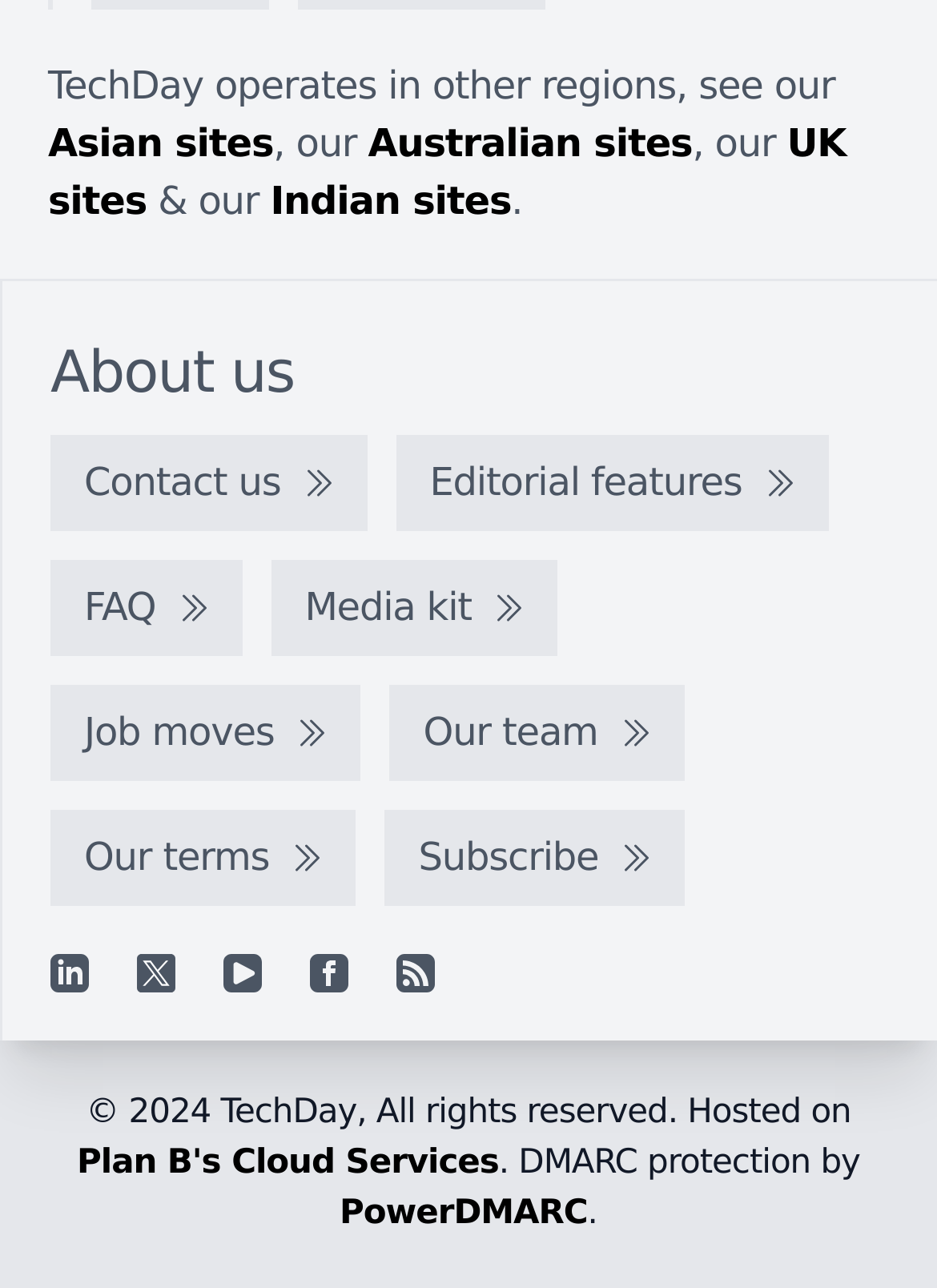Based on the visual content of the image, answer the question thoroughly: What is the name of the company that provides DMARC protection?

I found the information at the bottom of the webpage, where it says 'DMARC protection by PowerDMARC'.